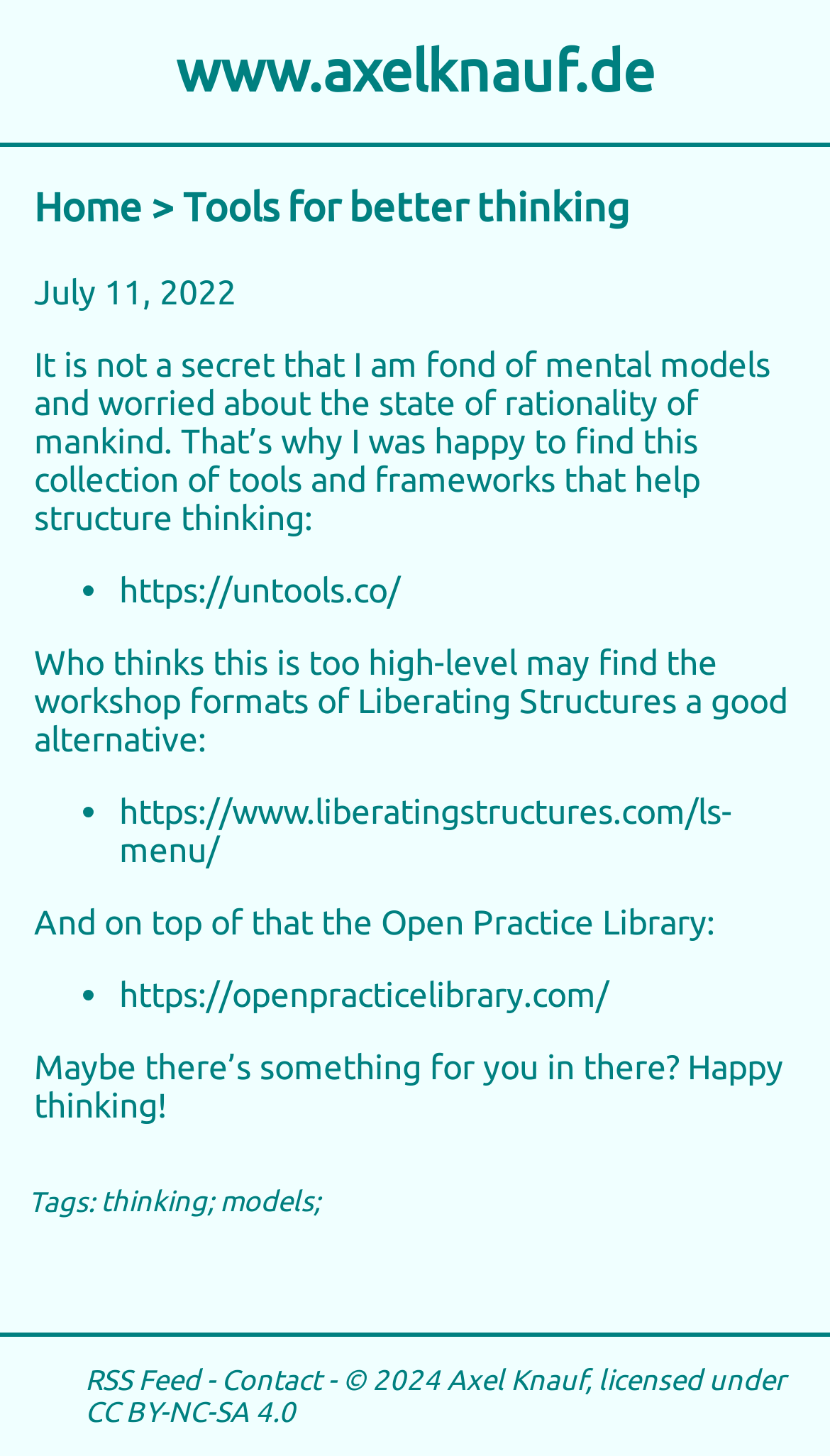Please identify the bounding box coordinates of the region to click in order to complete the task: "view the RSS Feed". The coordinates must be four float numbers between 0 and 1, specified as [left, top, right, bottom].

[0.103, 0.937, 0.241, 0.959]